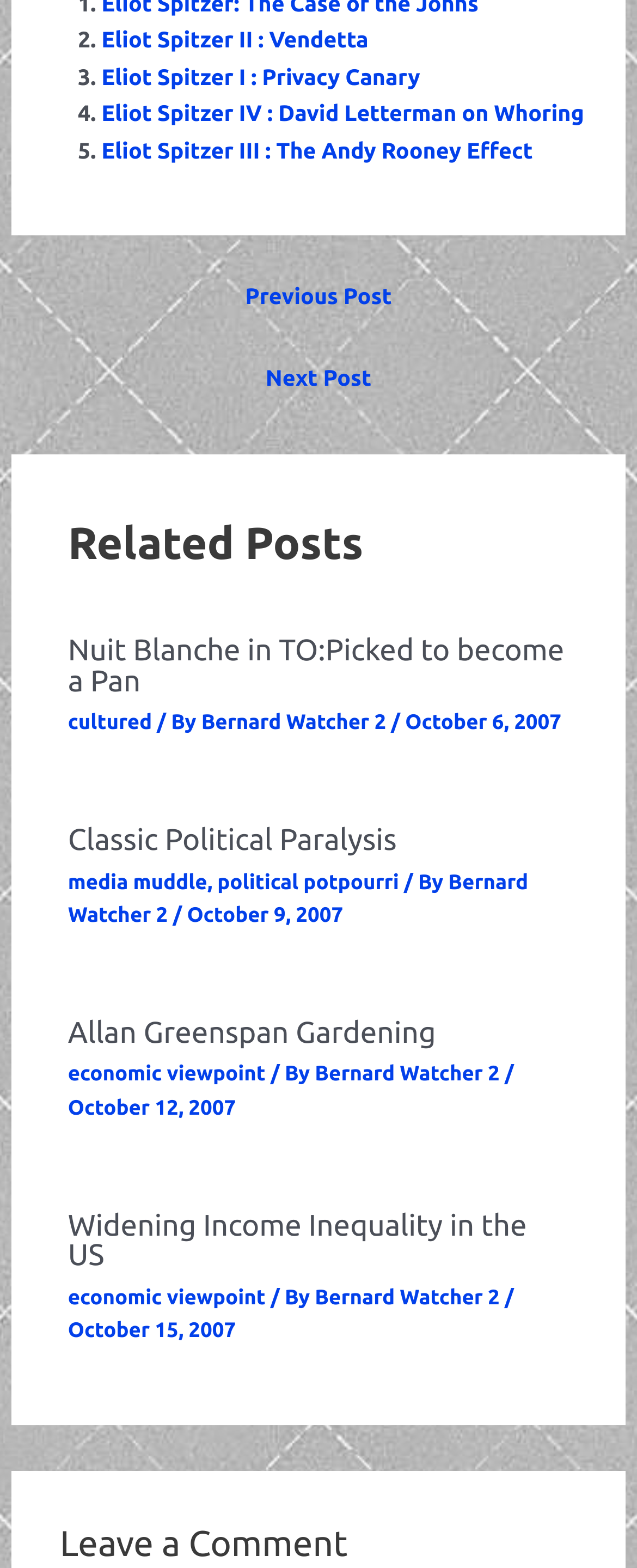Use a single word or phrase to answer the question: What is the title of the first related post?

Nuit Blanche in TO:Picked to become a Pan